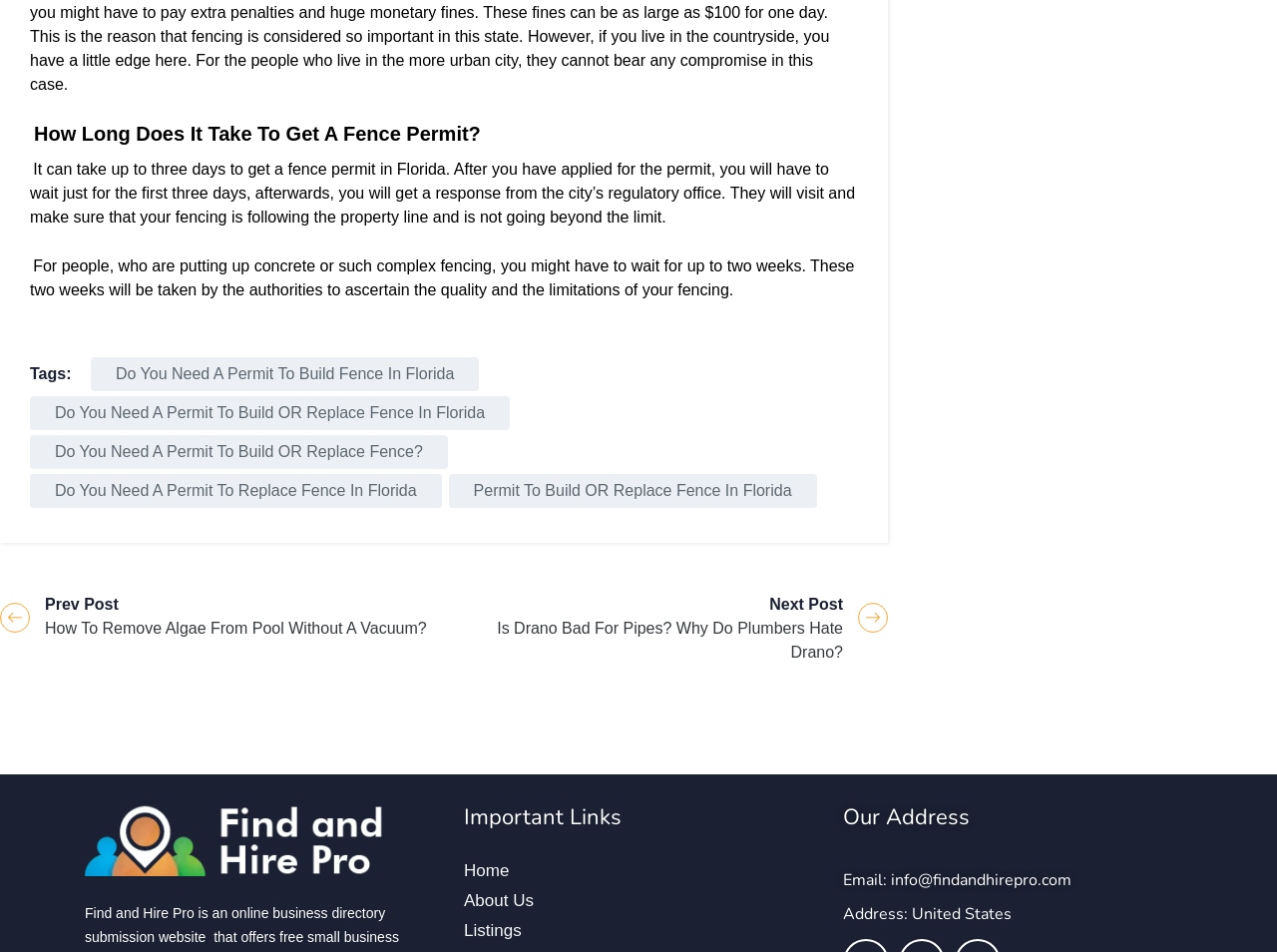Specify the bounding box coordinates of the area to click in order to follow the given instruction: "Visit the home page."

[0.363, 0.904, 0.399, 0.924]